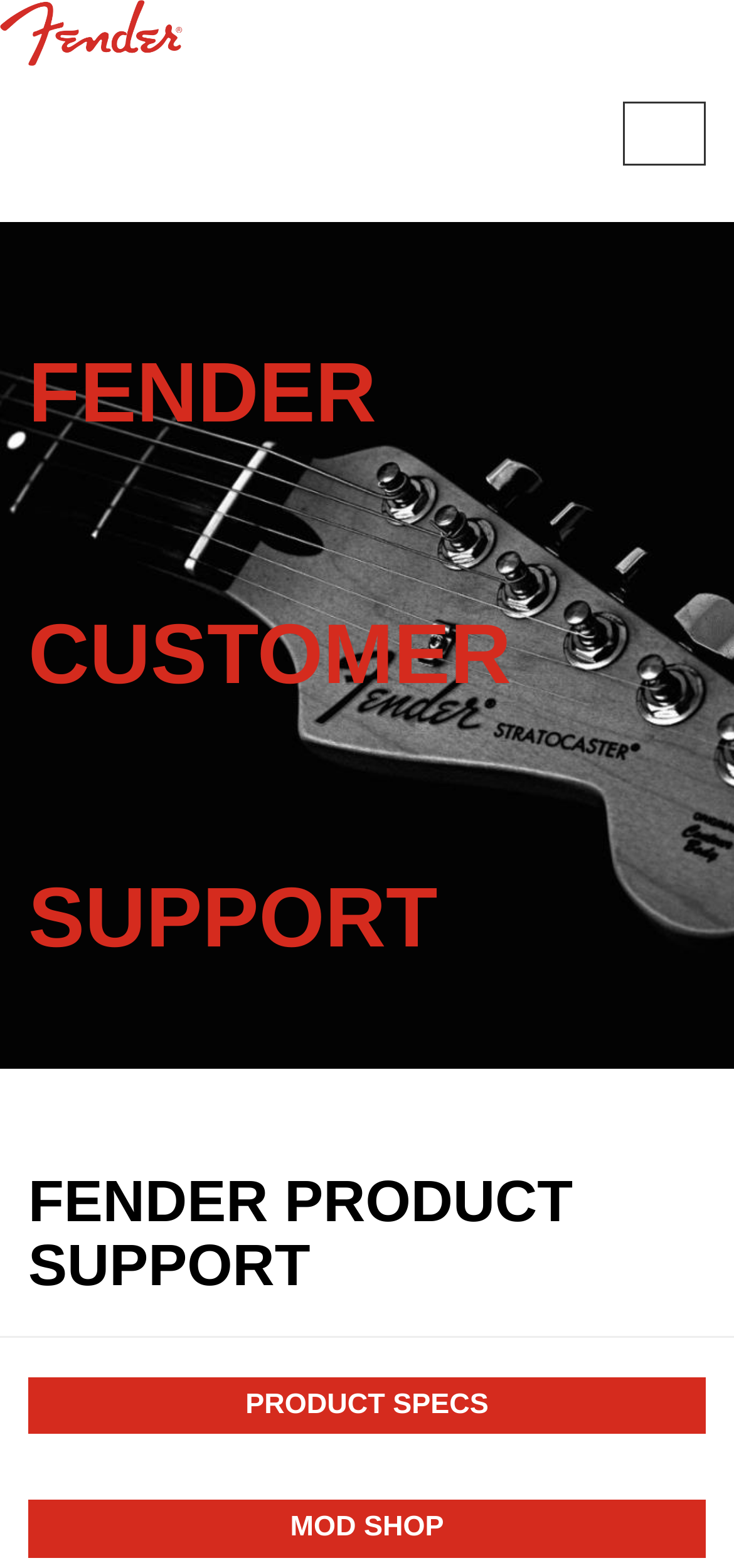Can you extract the headline from the webpage for me?

FENDER CUSTOMER SUPPORT